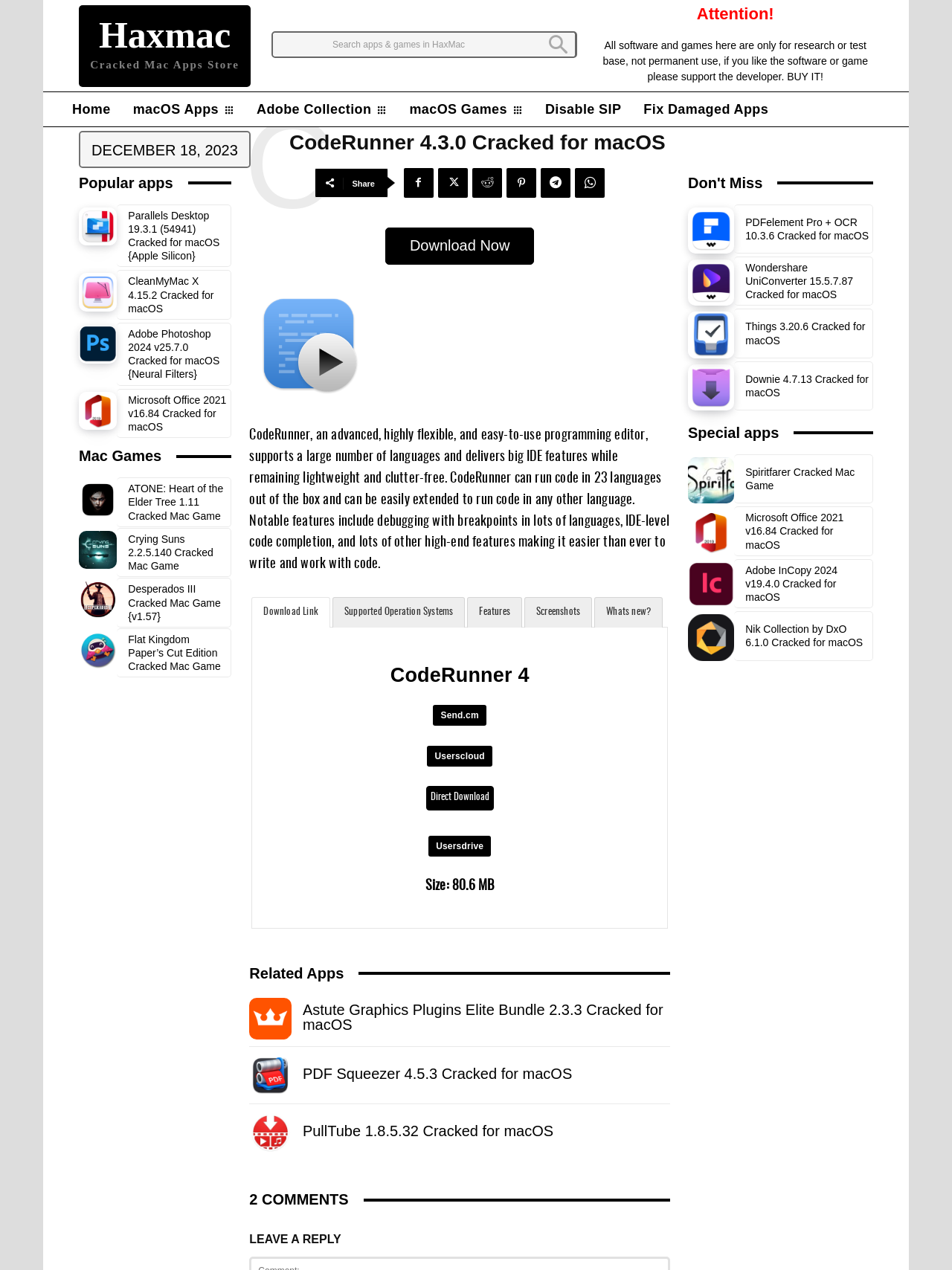Please specify the coordinates of the bounding box for the element that should be clicked to carry out this instruction: "View Popular apps". The coordinates must be four float numbers between 0 and 1, formatted as [left, top, right, bottom].

[0.083, 0.136, 0.243, 0.153]